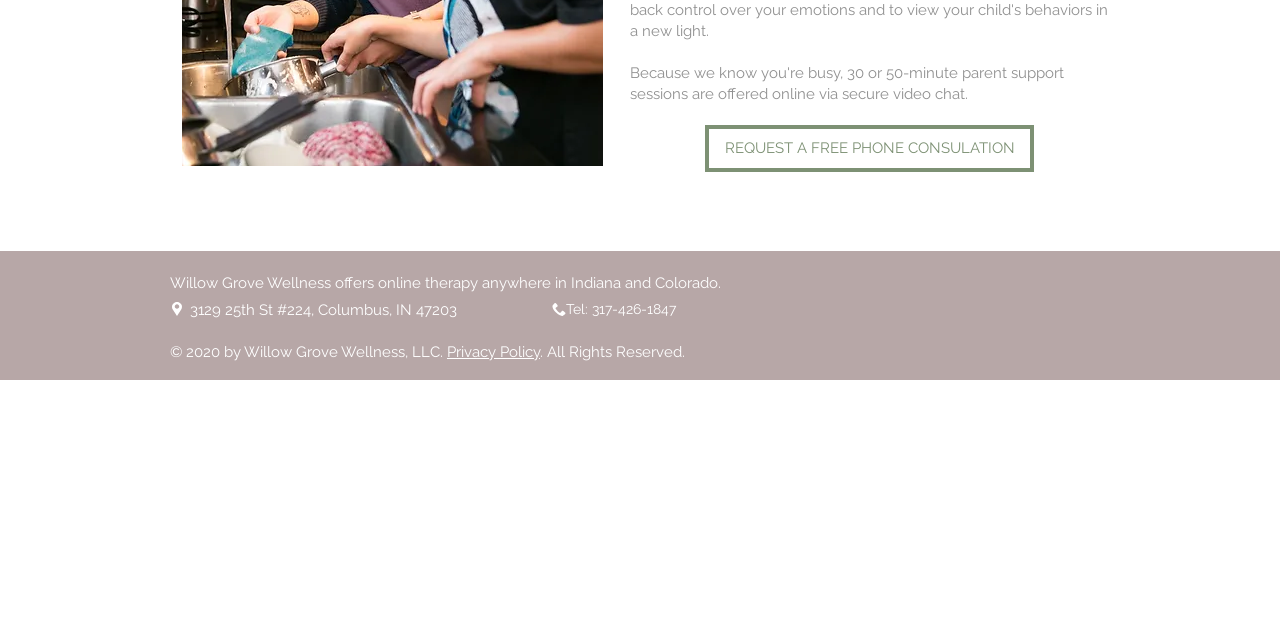Using the given element description, provide the bounding box coordinates (top-left x, top-left y, bottom-right x, bottom-right y) for the corresponding UI element in the screenshot: Privacy Policy

[0.349, 0.536, 0.422, 0.564]